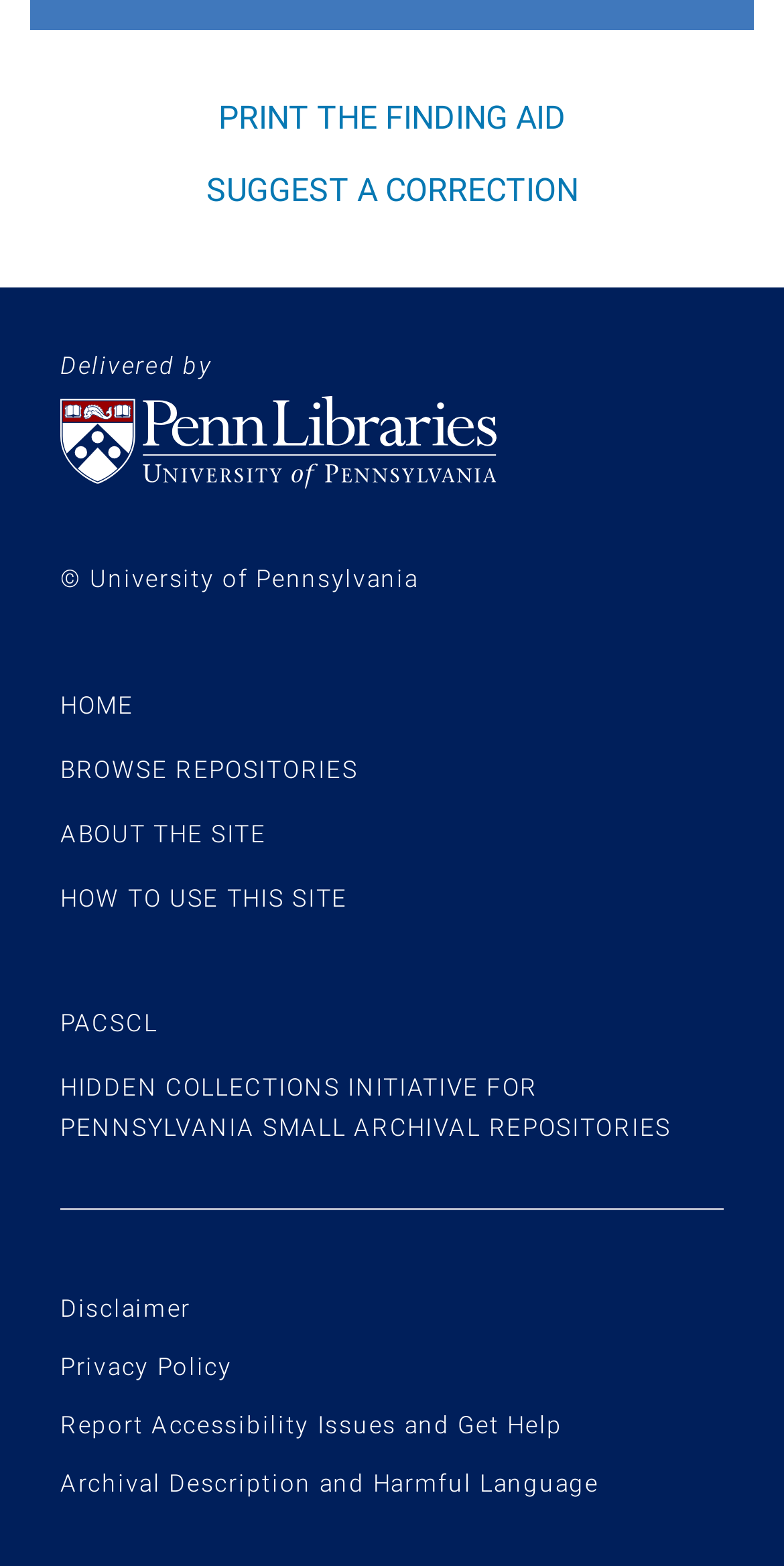Select the bounding box coordinates of the element I need to click to carry out the following instruction: "Post a comment".

None